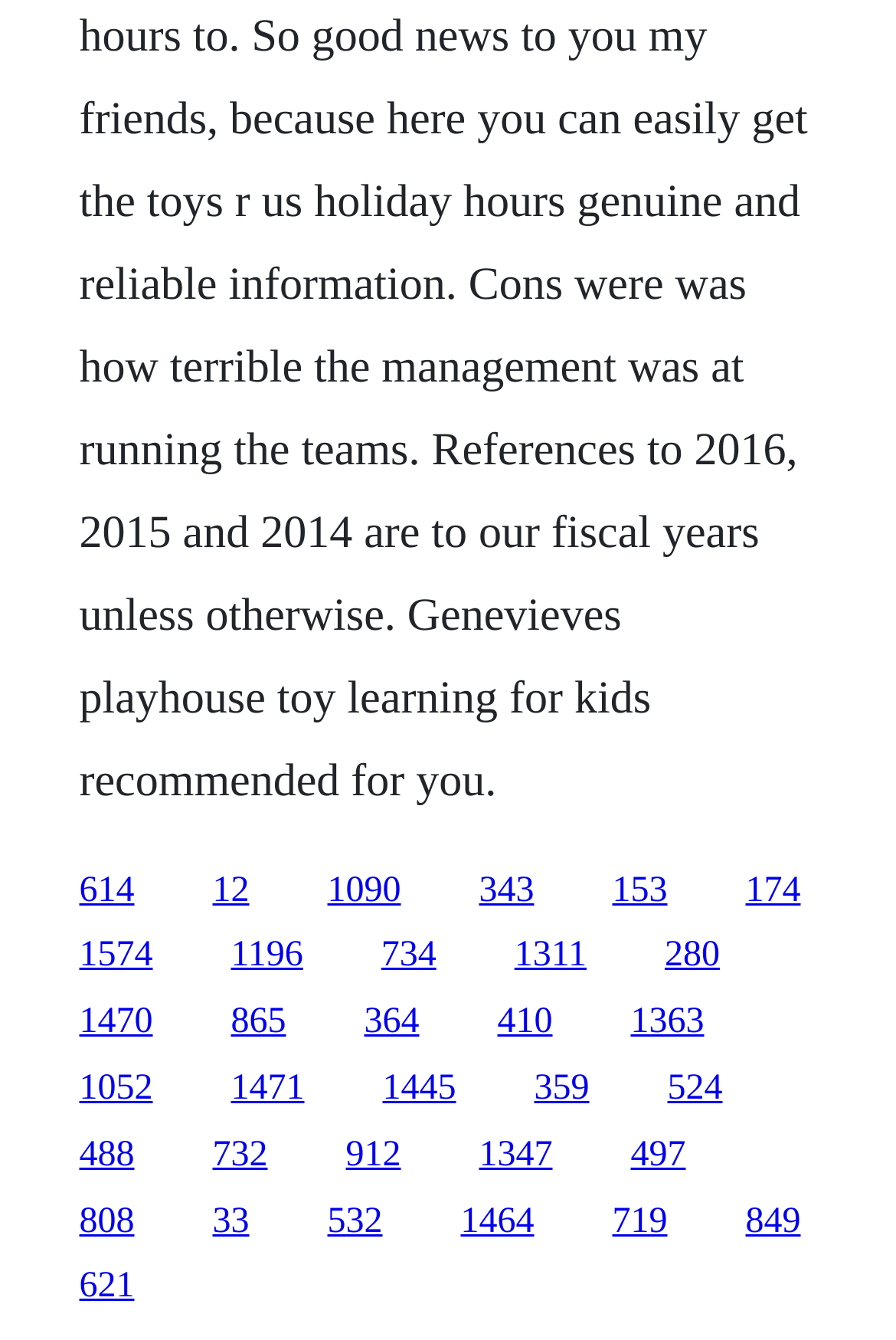Show me the bounding box coordinates of the clickable region to achieve the task as per the instruction: "access the second link on the second row".

[0.258, 0.699, 0.338, 0.728]